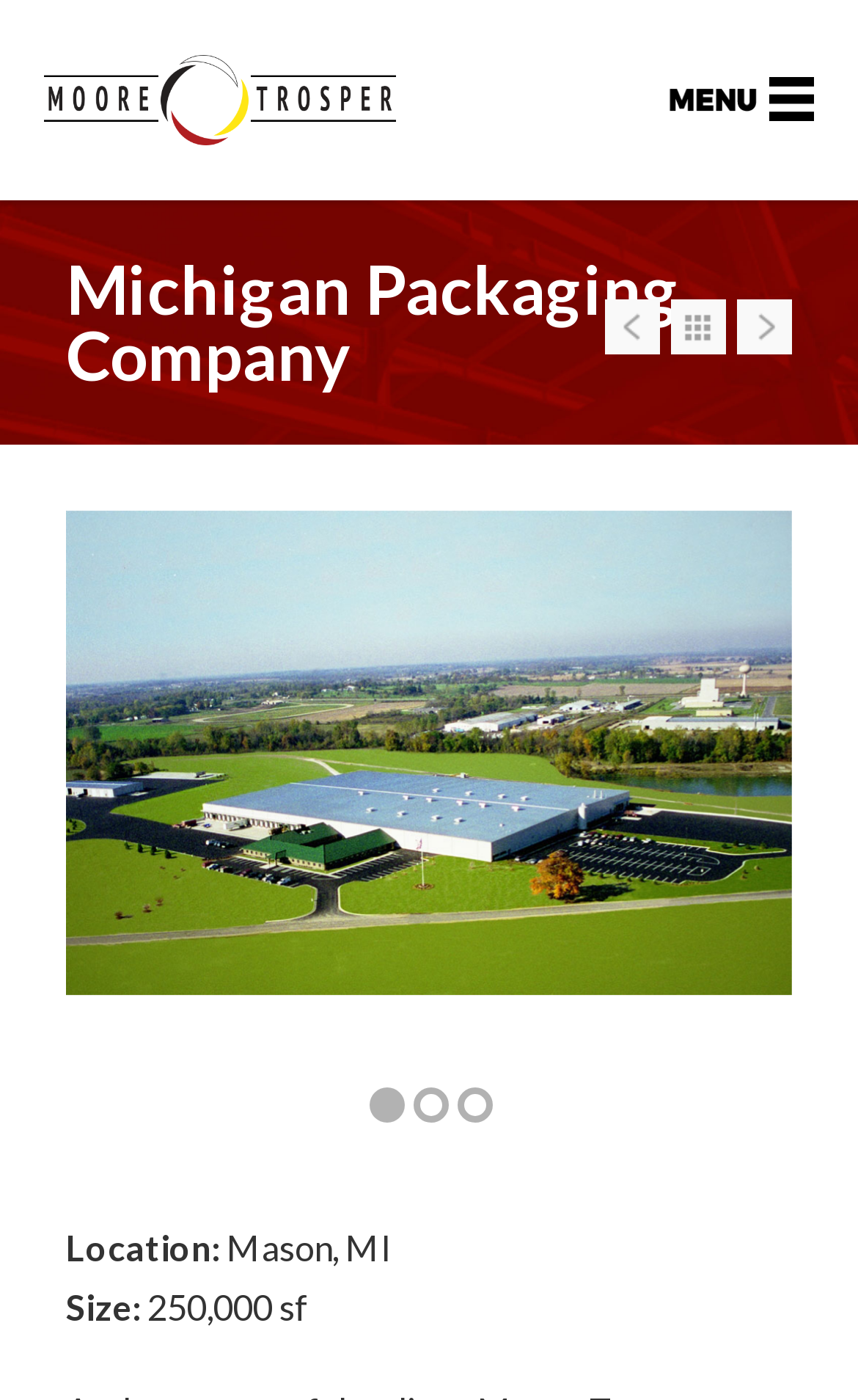Give a short answer to this question using one word or a phrase:
What is the type of project developed by Moore Trosper Construction Co.?

Facility